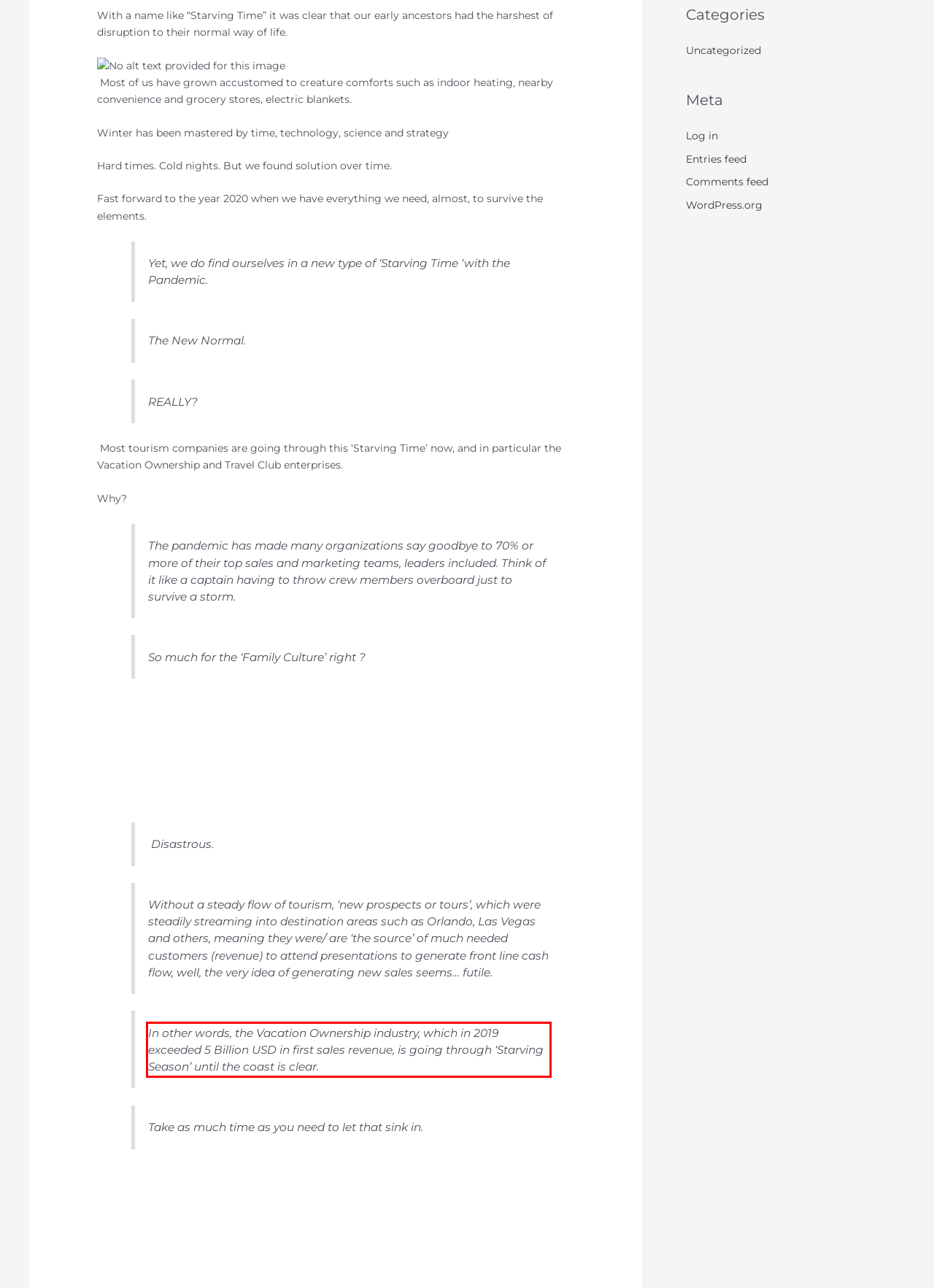Within the screenshot of the webpage, locate the red bounding box and use OCR to identify and provide the text content inside it.

In other words, the Vacation Ownership industry, which in 2019 exceeded 5 Billion USD in first sales revenue, is going through ‘Starving Season’ until the coast is clear.